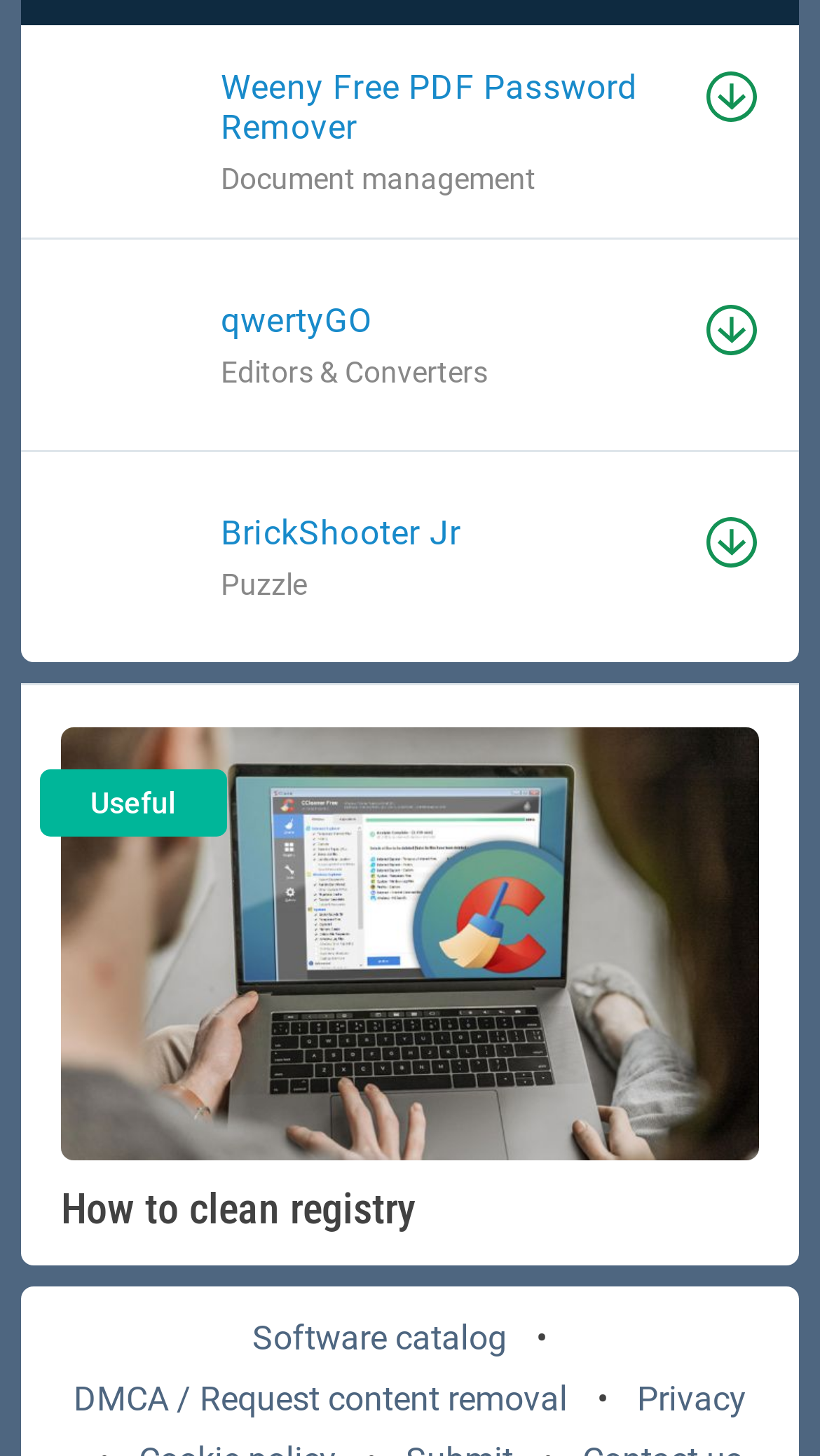Pinpoint the bounding box coordinates of the element to be clicked to execute the instruction: "Visit qwertyGO website".

[0.269, 0.207, 0.831, 0.234]